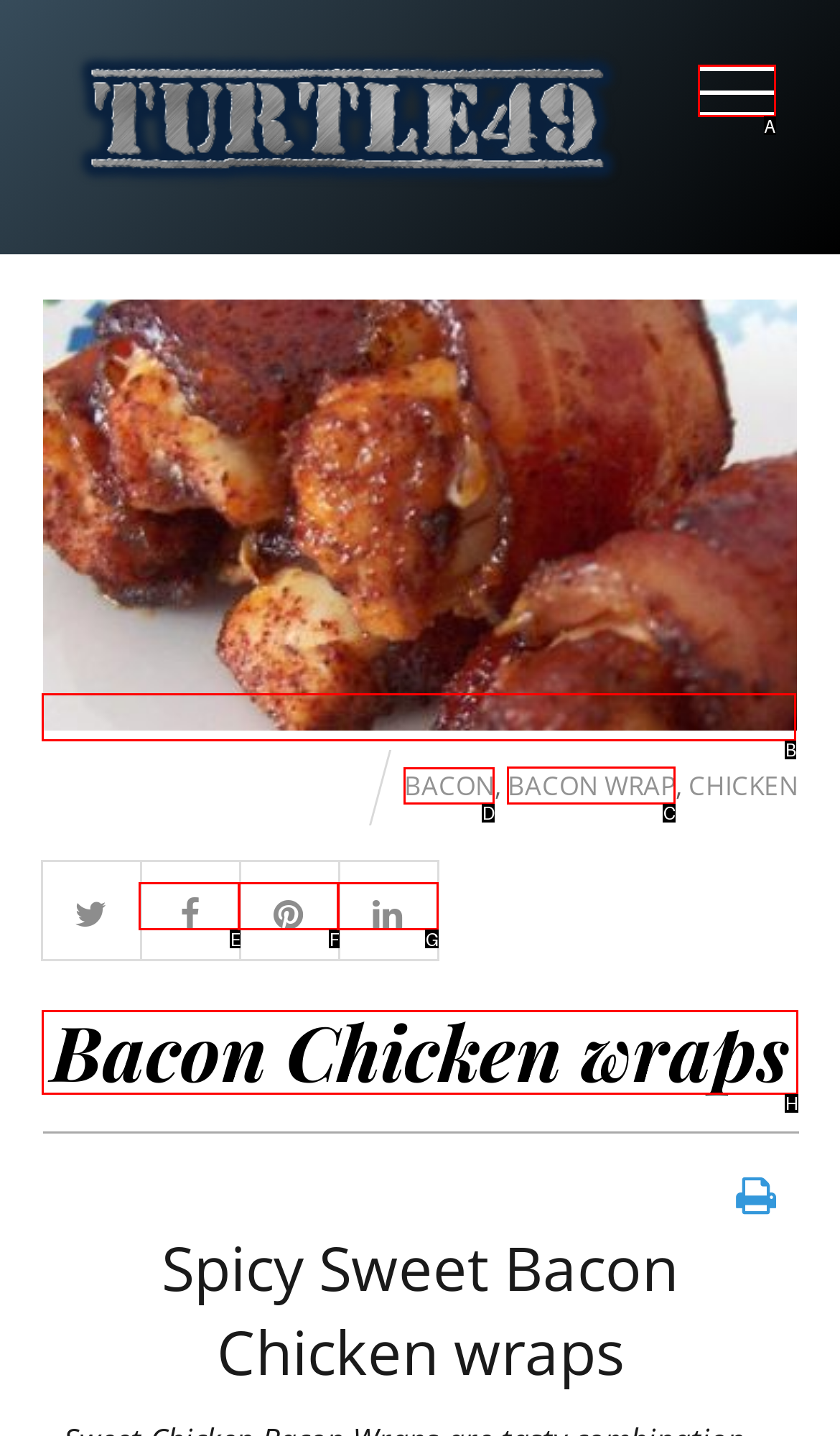Identify the HTML element I need to click to complete this task: Select the 'BACON WRAP' option Provide the option's letter from the available choices.

C